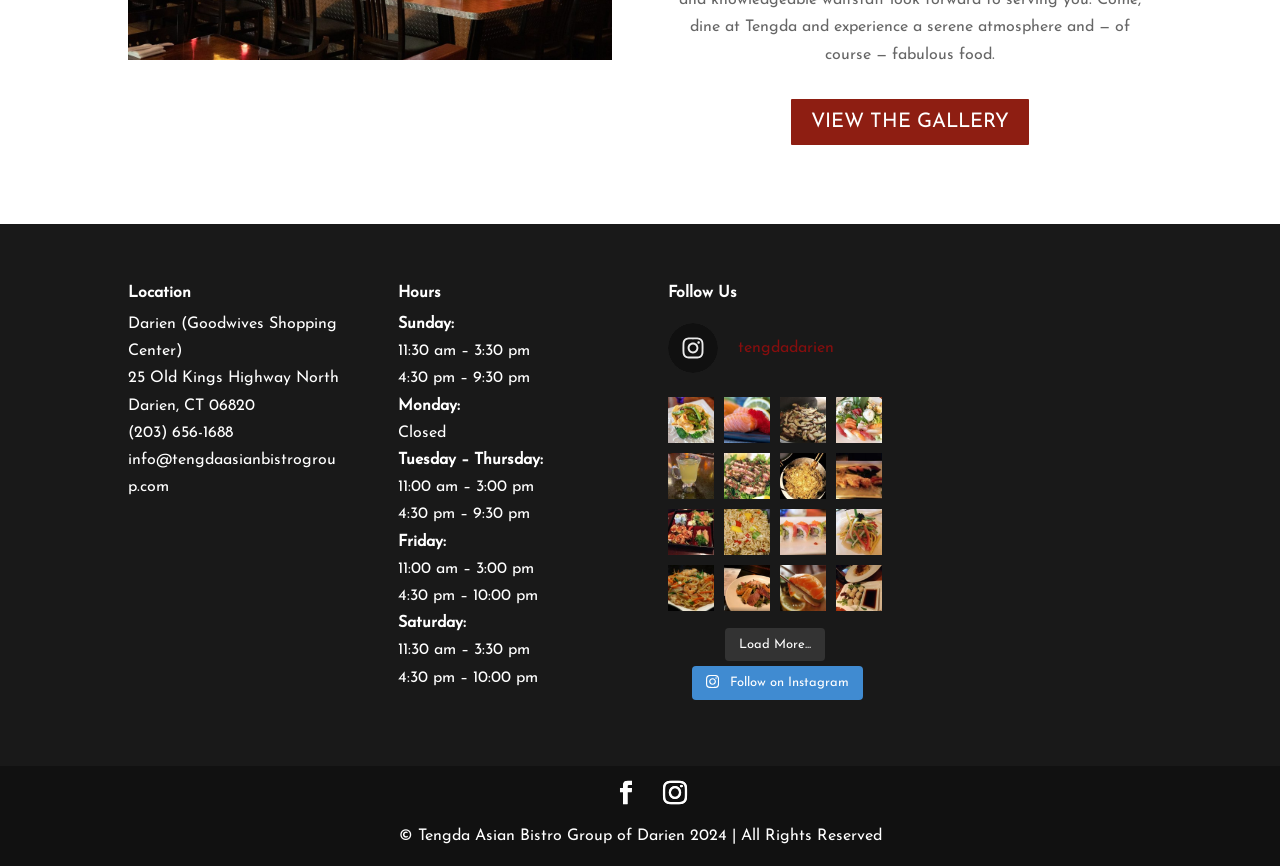Please specify the bounding box coordinates of the clickable region necessary for completing the following instruction: "View the gallery". The coordinates must consist of four float numbers between 0 and 1, i.e., [left, top, right, bottom].

[0.616, 0.112, 0.806, 0.17]